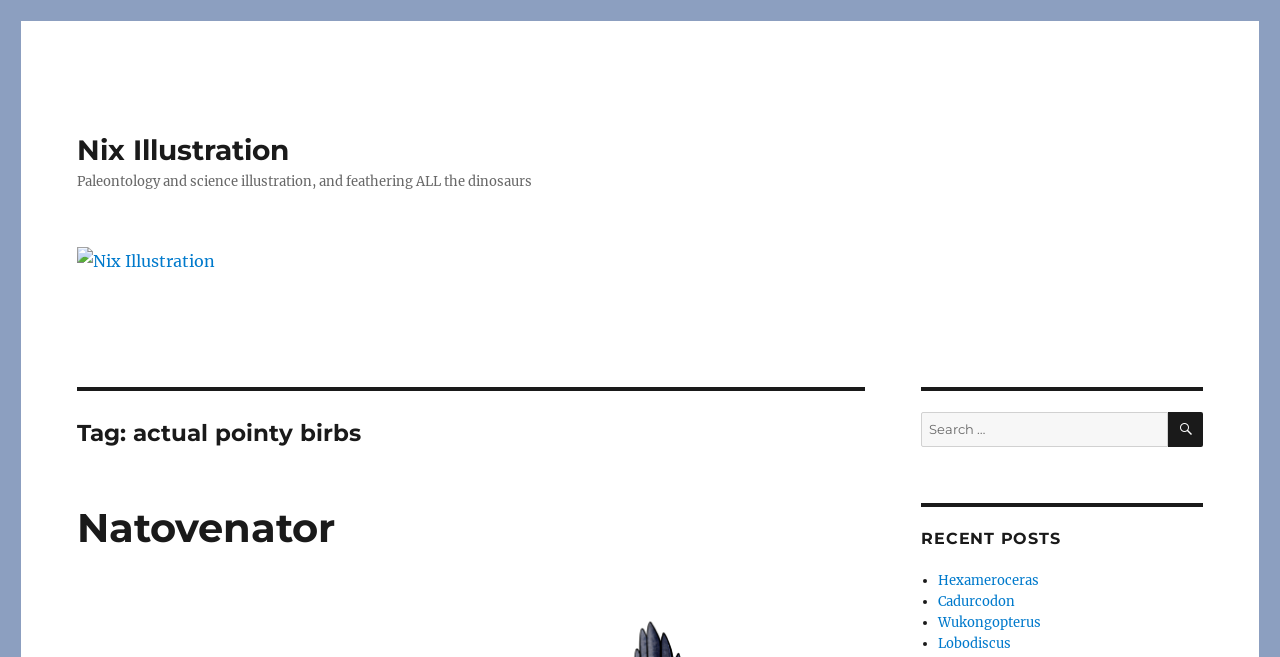Find the bounding box coordinates of the element's region that should be clicked in order to follow the given instruction: "view recent post Hexameroceras". The coordinates should consist of four float numbers between 0 and 1, i.e., [left, top, right, bottom].

[0.733, 0.87, 0.811, 0.896]